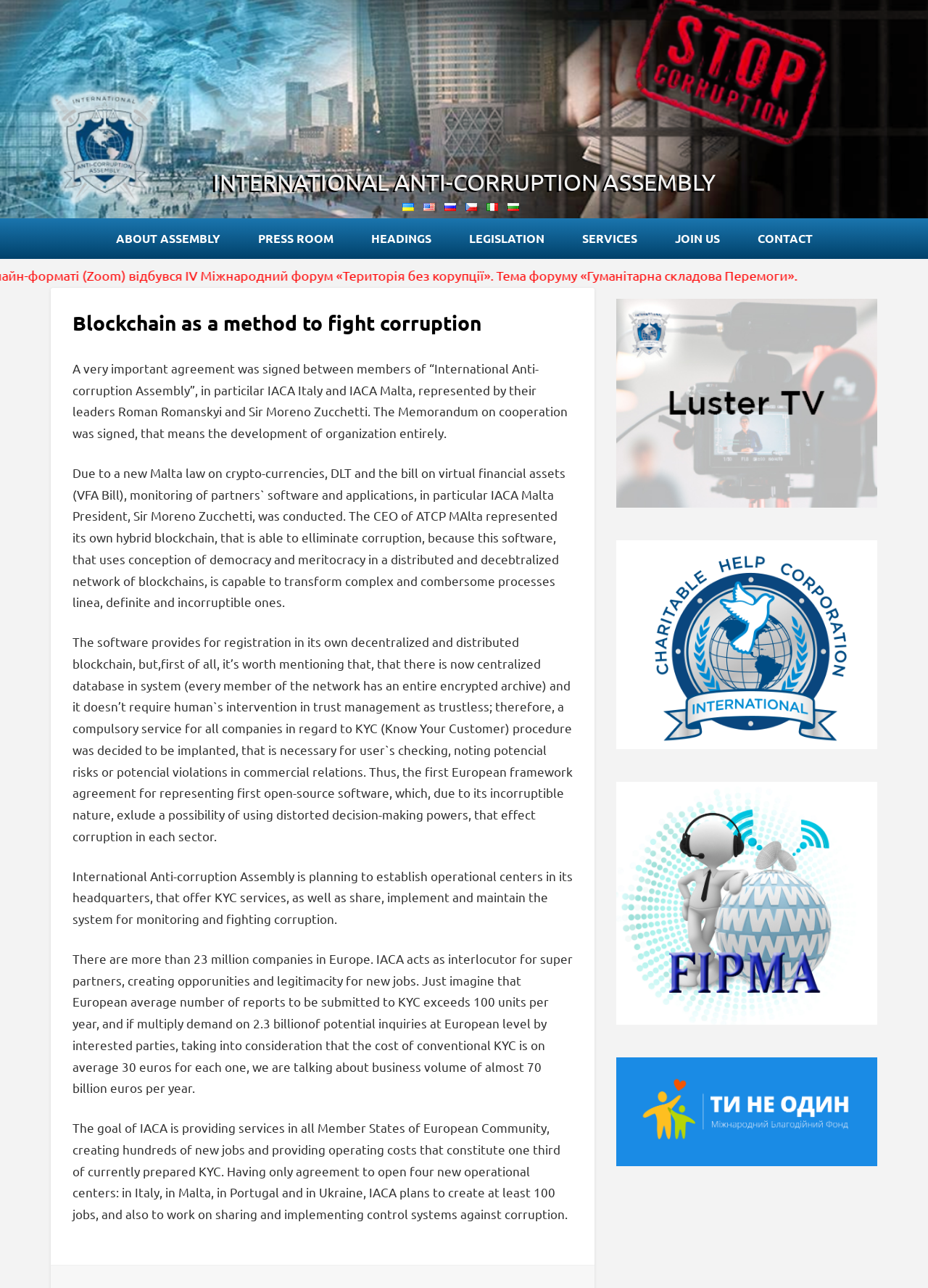Could you please study the image and provide a detailed answer to the question:
How many operational centers does IACA plan to open?

The webpage states that IACA plans to open operational centers in Italy, Malta, Portugal, and Ukraine, which means it plans to open four operational centers.